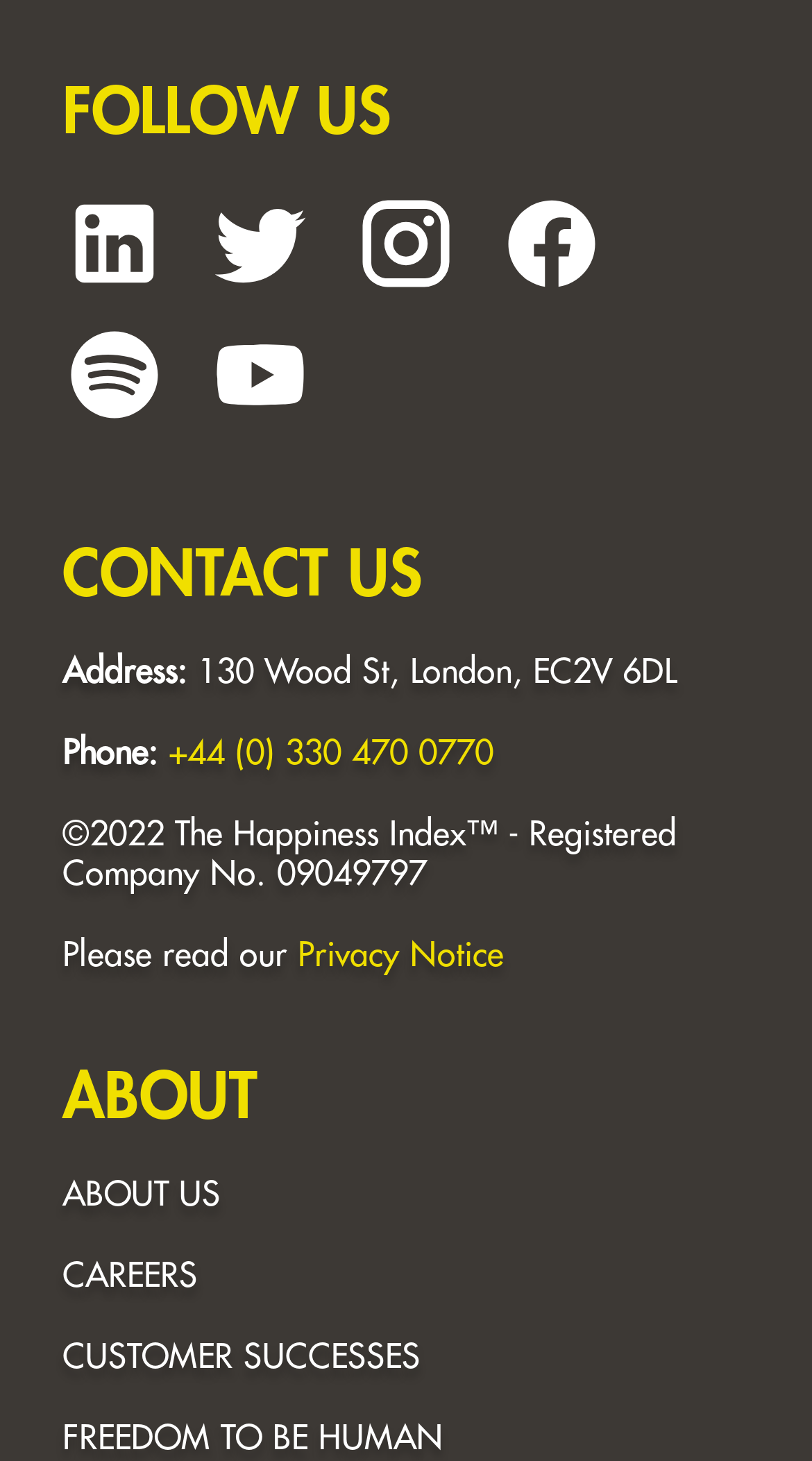Please identify the bounding box coordinates of the clickable region that I should interact with to perform the following instruction: "Read our Privacy Notice". The coordinates should be expressed as four float numbers between 0 and 1, i.e., [left, top, right, bottom].

[0.367, 0.643, 0.621, 0.666]